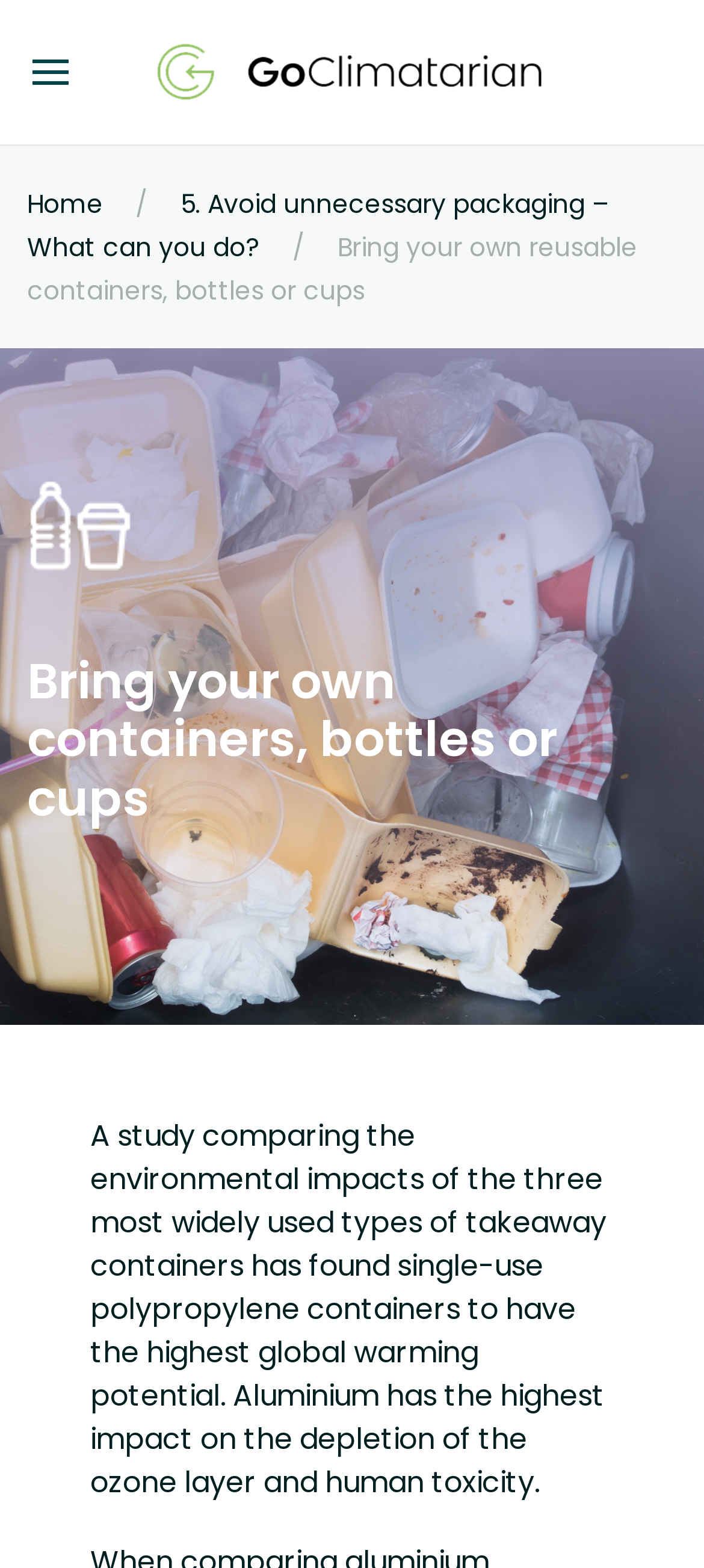Using a single word or phrase, answer the following question: 
What is recommended to bring?

Reusable containers, bottles or cups